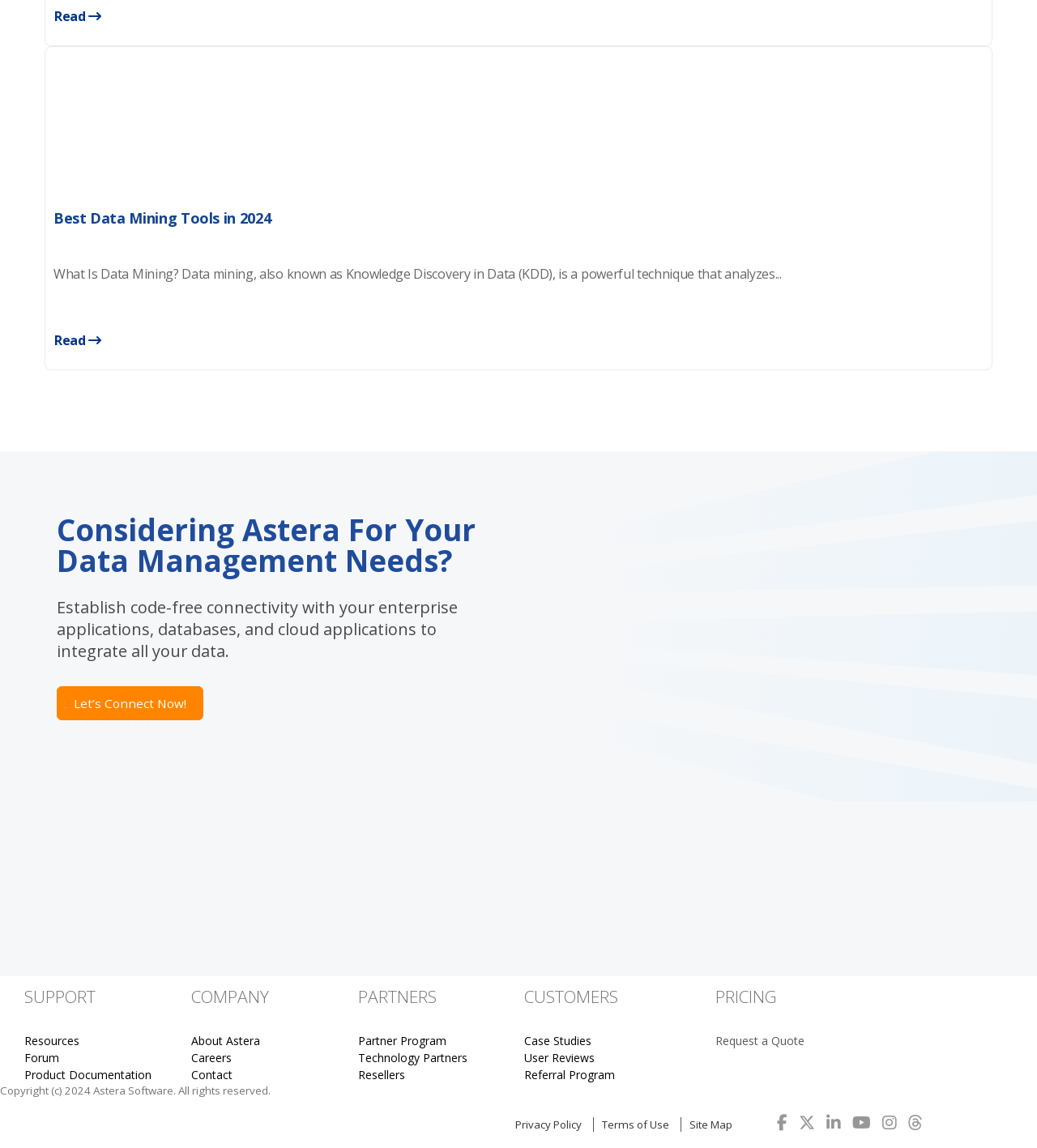Point out the bounding box coordinates of the section to click in order to follow this instruction: "Get a quote for pricing".

[0.69, 0.899, 0.977, 0.914]